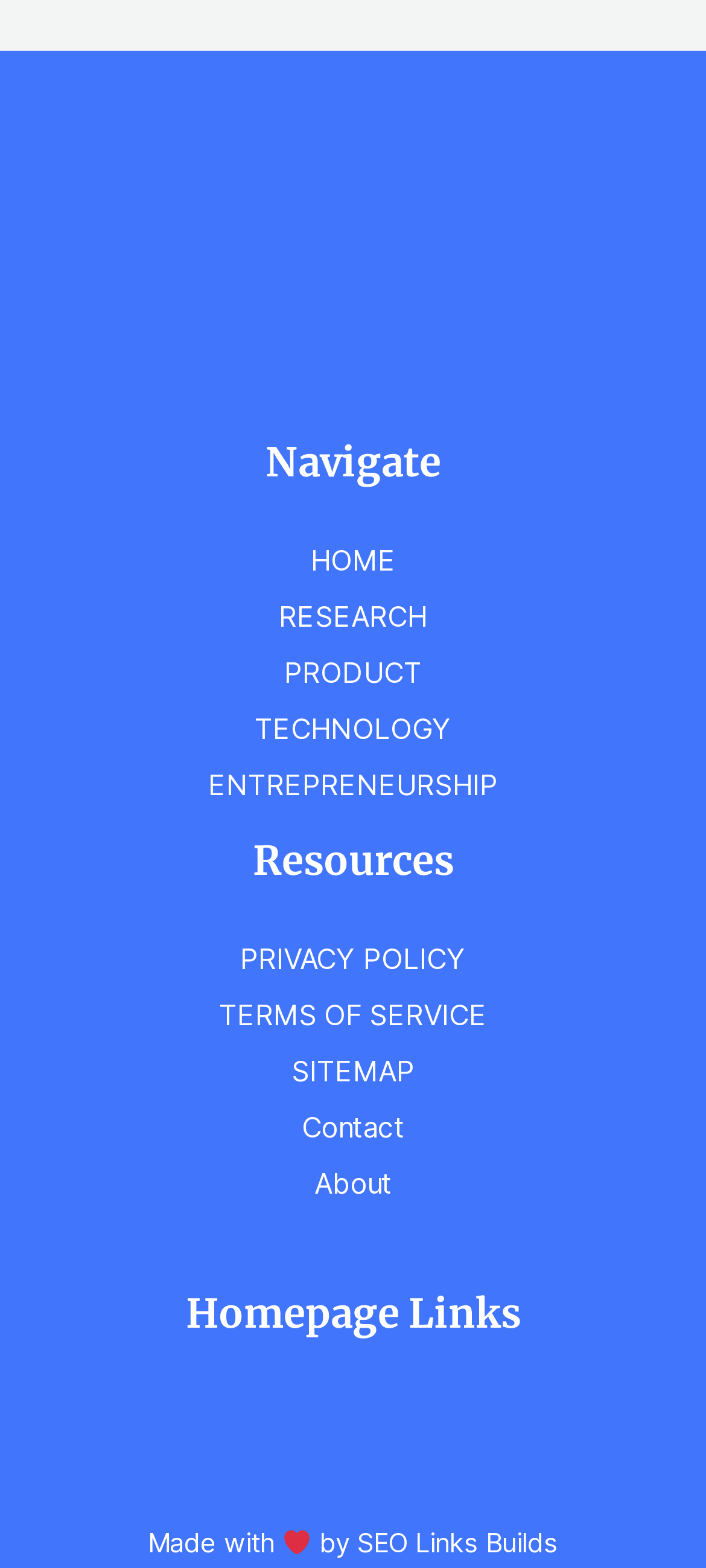Find and indicate the bounding box coordinates of the region you should select to follow the given instruction: "visit SEO Links Builds".

[0.506, 0.974, 0.791, 0.995]